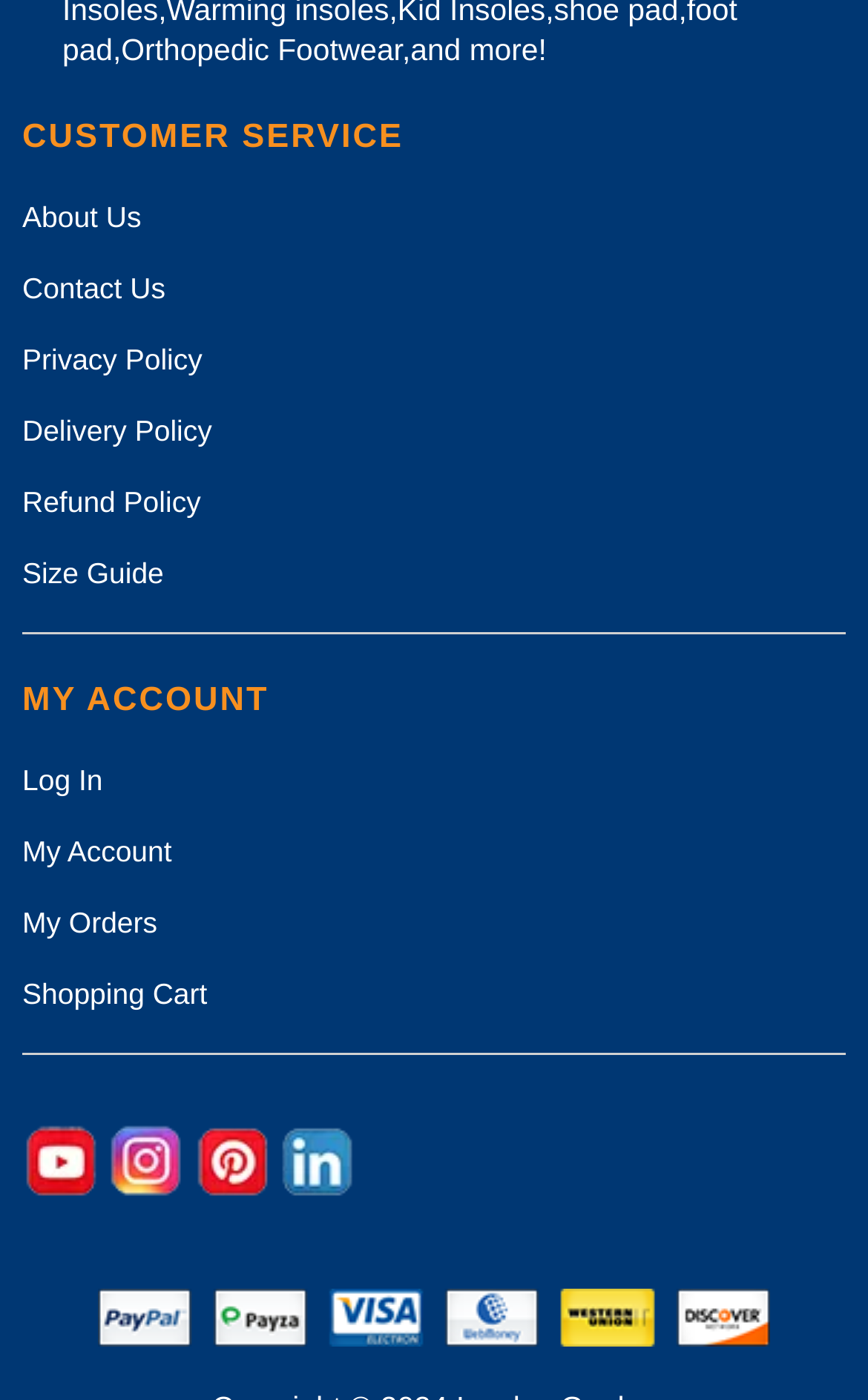Please determine the bounding box coordinates for the element that should be clicked to follow these instructions: "Log in to account".

[0.026, 0.533, 0.118, 0.584]